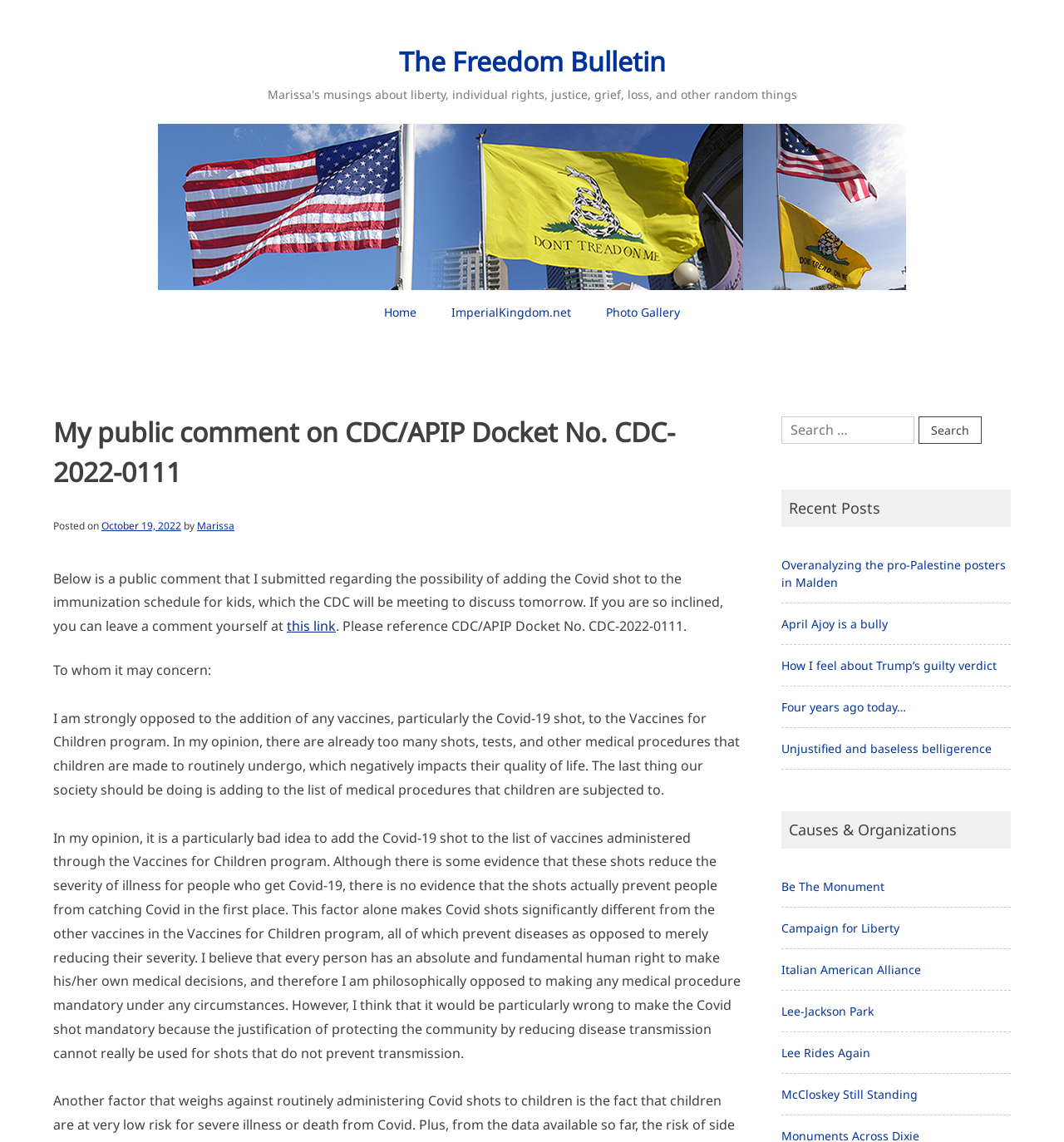Find and extract the text of the primary heading on the webpage.

My public comment on CDC/APIP Docket No. CDC-2022-0111